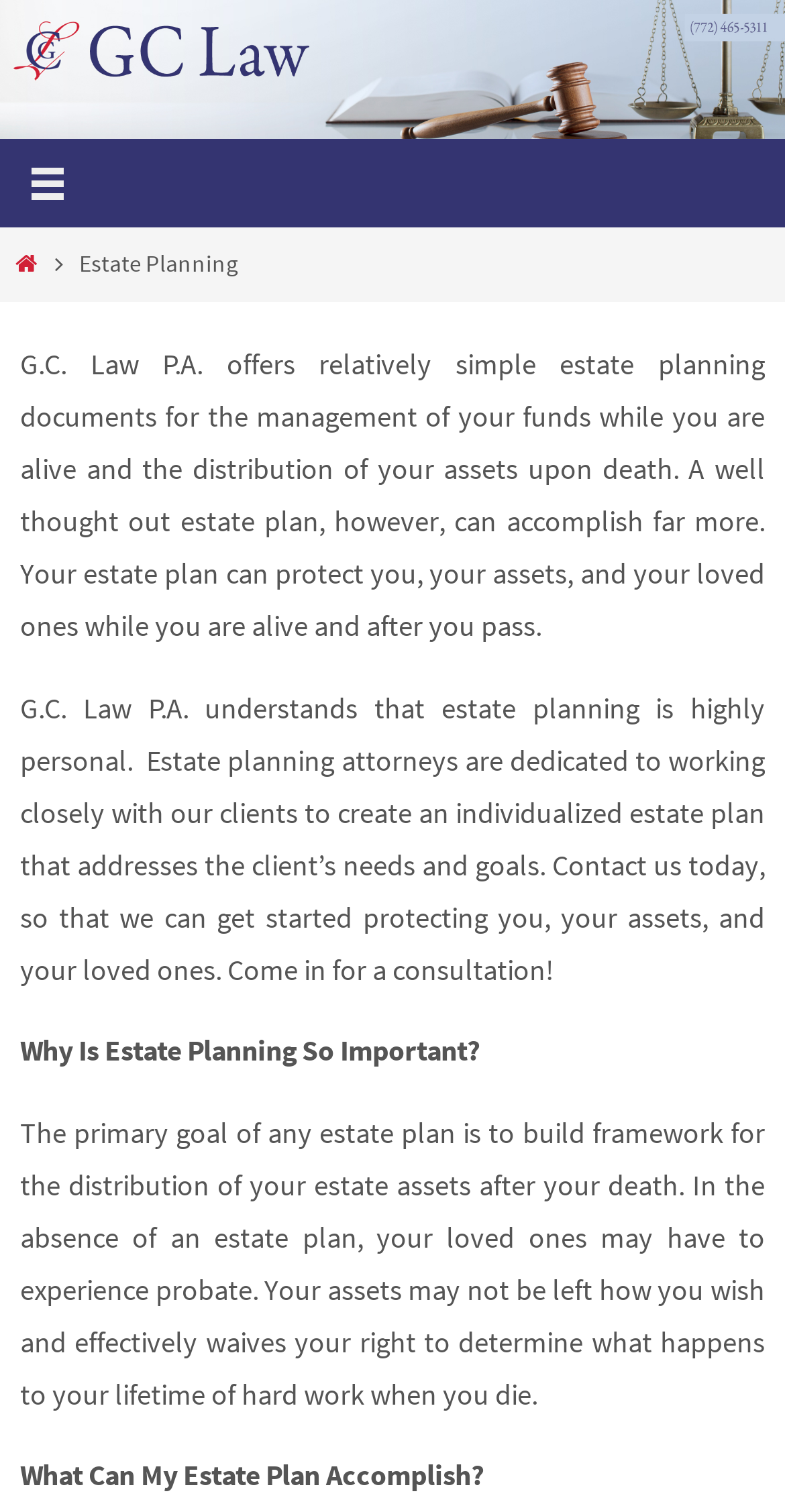Provide a short, one-word or phrase answer to the question below:
What is the purpose of an estate plan according to the law firm?

Protecting assets and loved ones